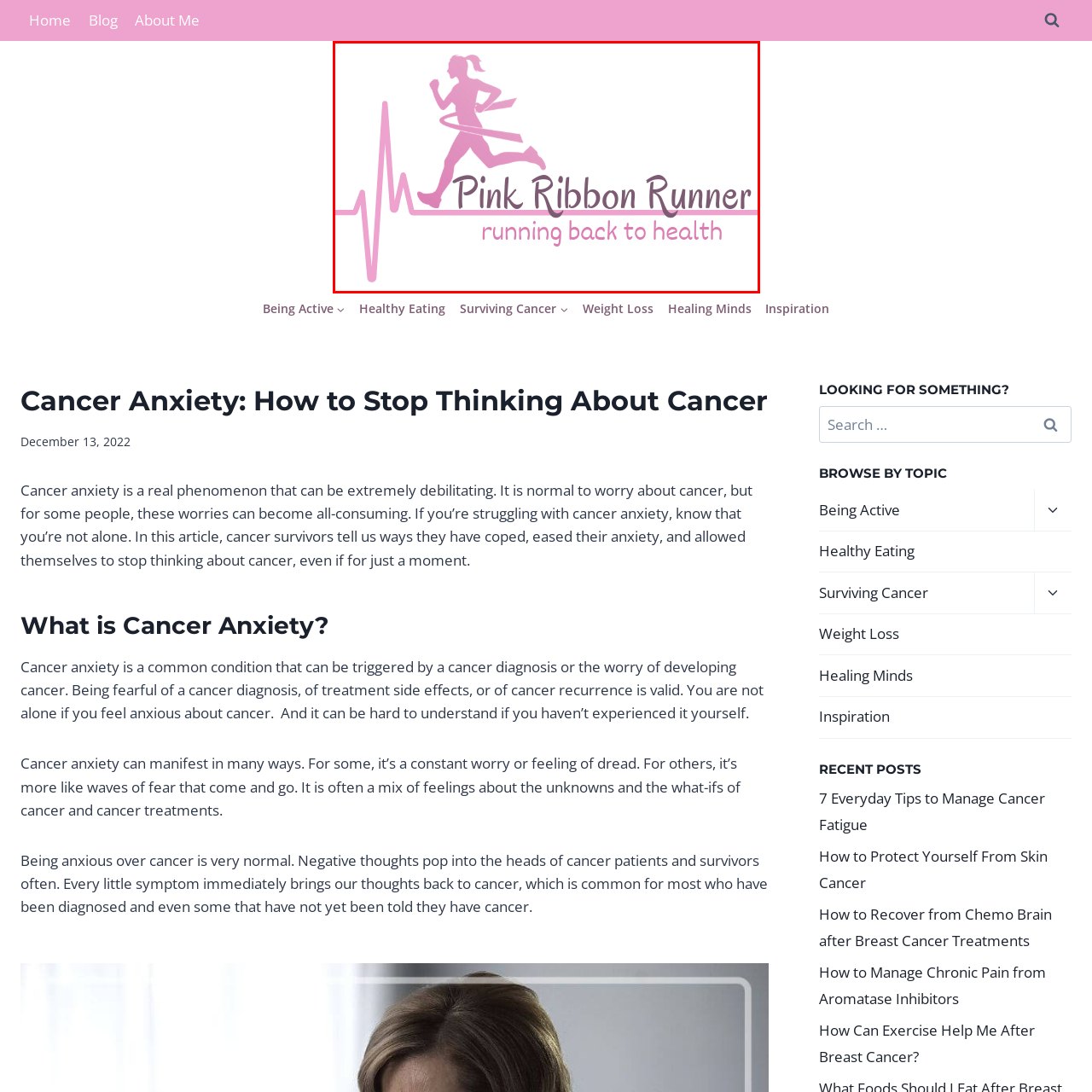What is the universal symbol of cancer awareness?
Carefully scrutinize the image inside the red bounding box and generate a comprehensive answer, drawing from the visual content.

The pink ribbon is a universal symbol of cancer awareness, which is clearly depicted in the logo, underscoring the organization's commitment to supporting cancer patients and survivors.